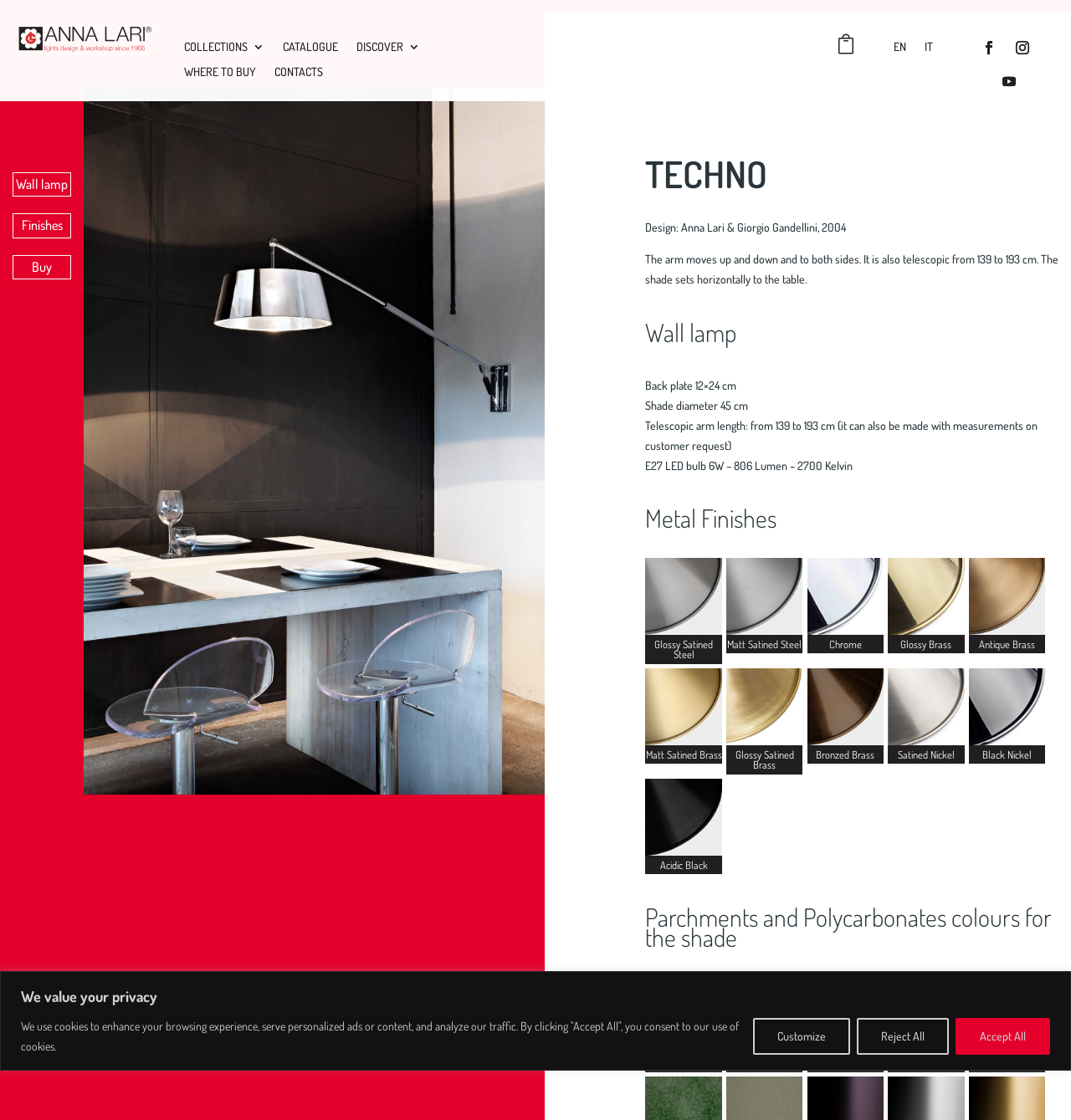Analyze the image and give a detailed response to the question:
What is the company name?

The company name is obtained from the root element 'Techno | Lights design & workshop since 1966' which is the title of the webpage.